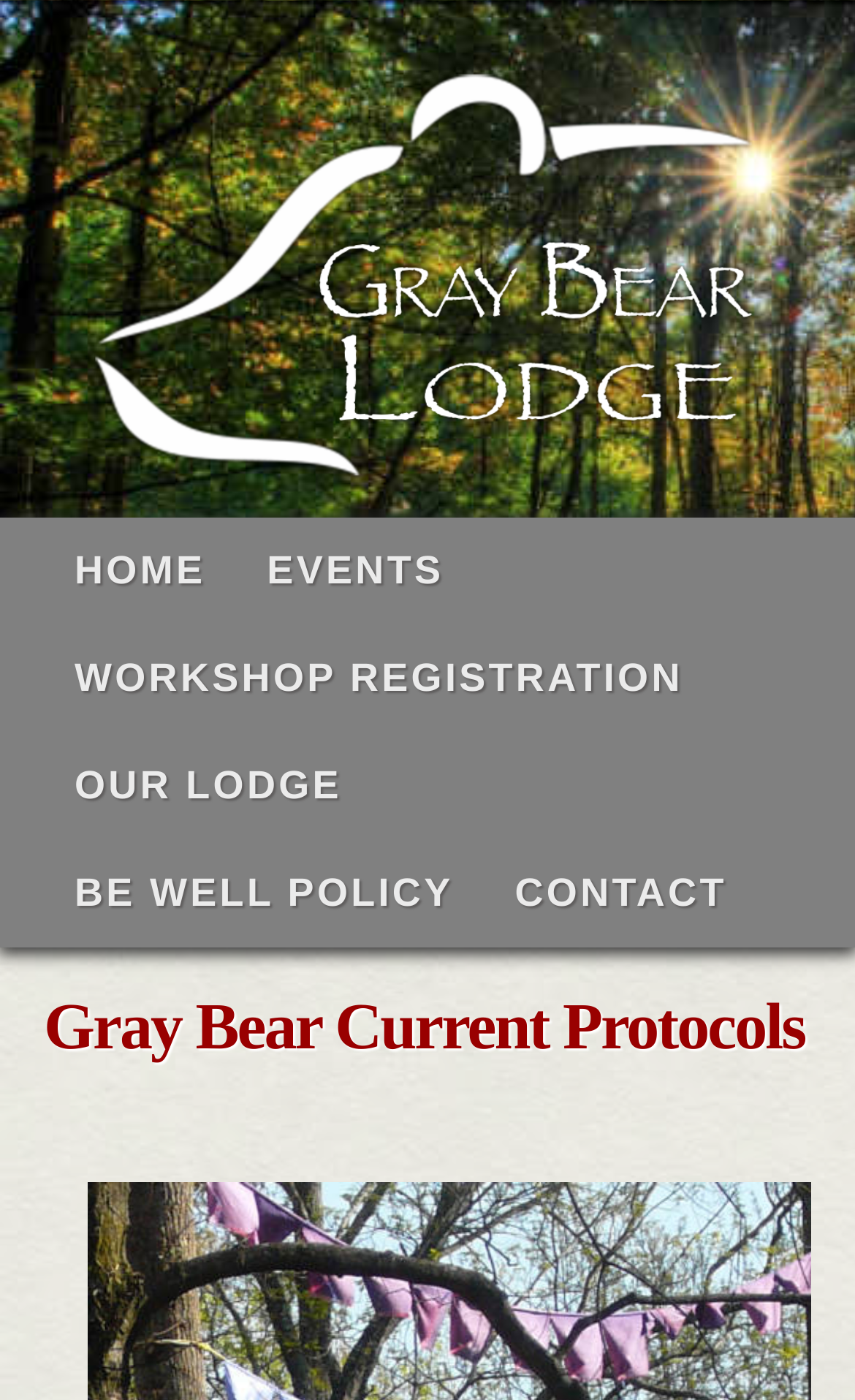Give a full account of the webpage's elements and their arrangement.

The webpage is about Graybear Lodge, with a prominent heading "Gray Bear Current Protocols" located near the top of the page. 

At the top of the page, there is a navigation menu consisting of five links: "HOME", "EVENTS", "WORKSHOP REGISTRATION", "OUR LODGE", and "BE WELL POLICY", which are aligned horizontally and spaced evenly apart. The "CONTACT" link is positioned to the right of the "BE WELL POLICY" link. 

The "HOME" and "WORKSHOP REGISTRATION" links are positioned on the left side of the navigation menu, while the "EVENTS" link is in the middle. The "OUR LODGE" and "BE WELL POLICY" links are positioned on the right side of the navigation menu.